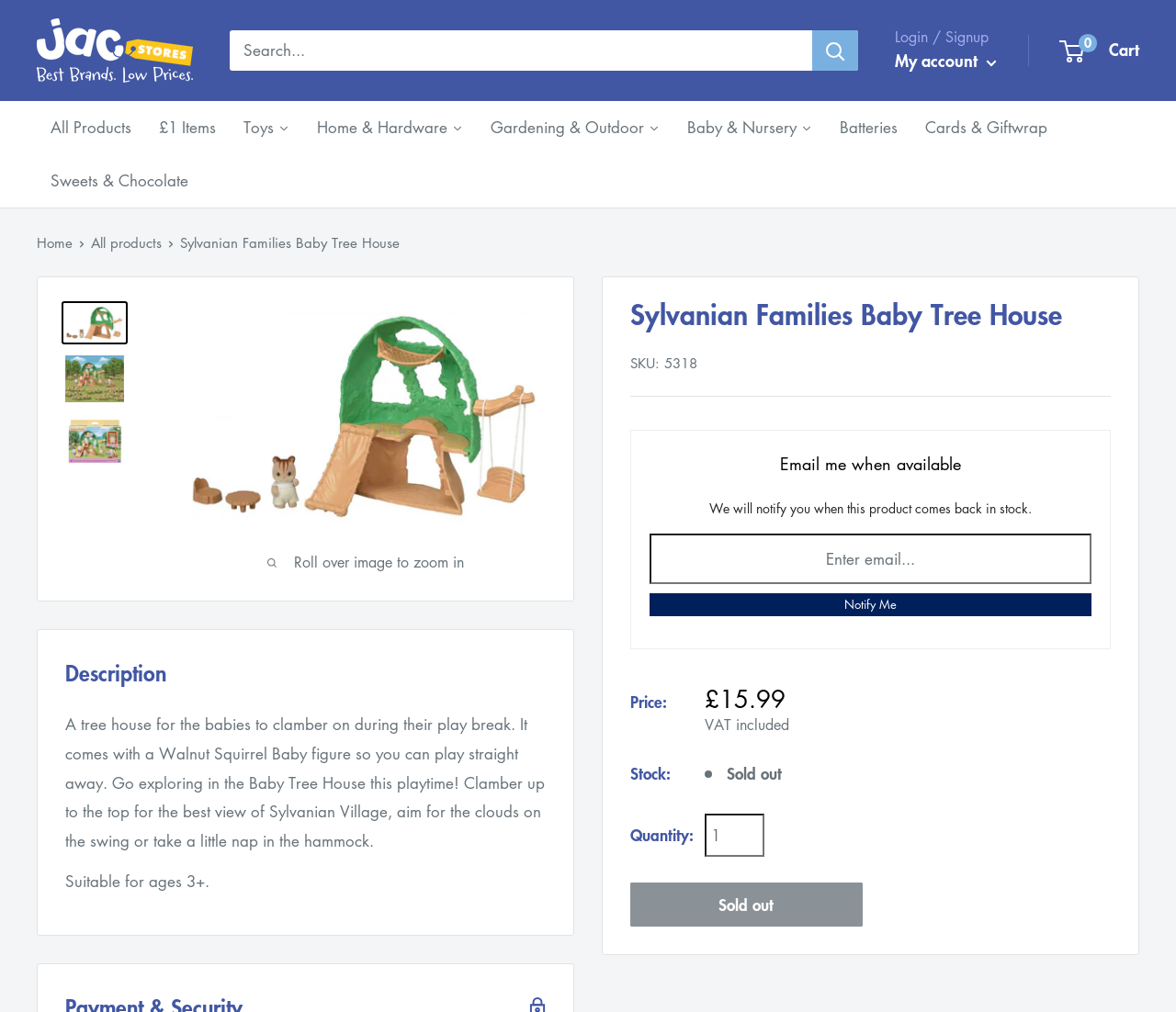Explain in detail what is displayed on the webpage.

This webpage is about a product called "Sylvanian Families Baby Tree House" sold by JAC Stores IOM. At the top left corner, there is a logo of JAC Stores IOM, which is also a link. Next to it, there is a search bar with a search button. On the top right corner, there are links to "Login / Signup", "My account", and "0 Cart".

Below the top navigation, there is a horizontal menu with links to different product categories, including "All Products", "£1 Items", "Toys", "Home & Hardware", "Gardening & Outdoor", "Baby & Nursery", "Batteries", "Cards & Giftwrap", and "Sweets & Chocolate". Each category has a small icon next to it.

The main content of the page is about the product "Sylvanian Families Baby Tree House". There is a large image of the product on the left side, with a zoom-in feature when rolled over. Below the image, there are three smaller images of the product from different angles.

On the right side, there is a product description section with a heading "Sylvanian Families Baby Tree House". Below the heading, there is a SKU number and a separator line. Then, there is a section to notify customers when the product is available, with a text box to enter an email address and a "Notify Me" button.

Below the notification section, there is a table with product details, including price, stock status, and quantity. The price is £15.99, including VAT, and the product is currently sold out. There is a disabled "Sold out" button below the table.

Finally, there is a product description section with a heading "Description". The description text explains that the product is a tree house for babies to play with, comes with a Walnut Squirrel Baby figure, and is suitable for ages 3+.